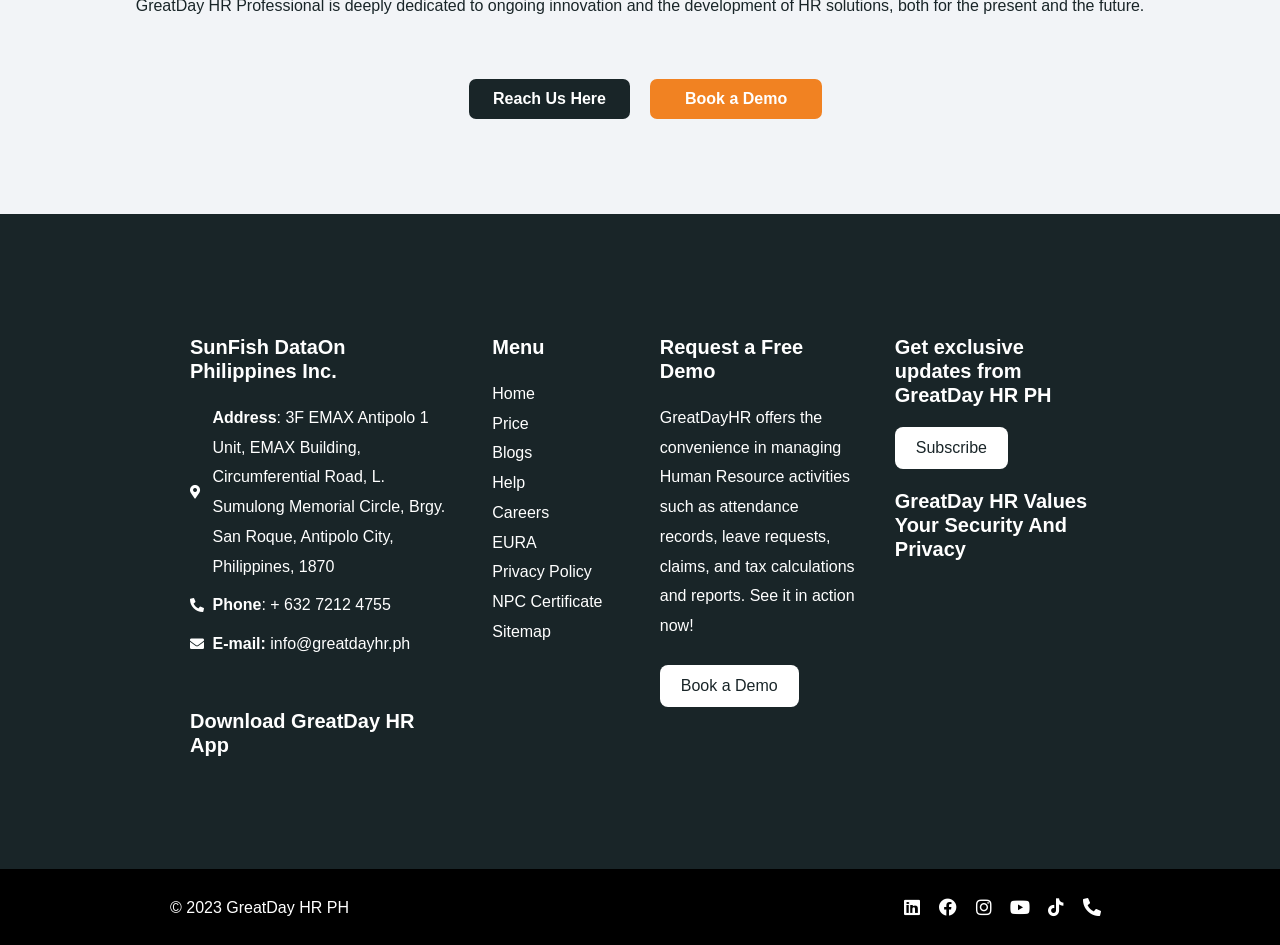Please identify the bounding box coordinates of the area that needs to be clicked to fulfill the following instruction: "Visit Linkedin page."

[0.698, 0.941, 0.727, 0.979]